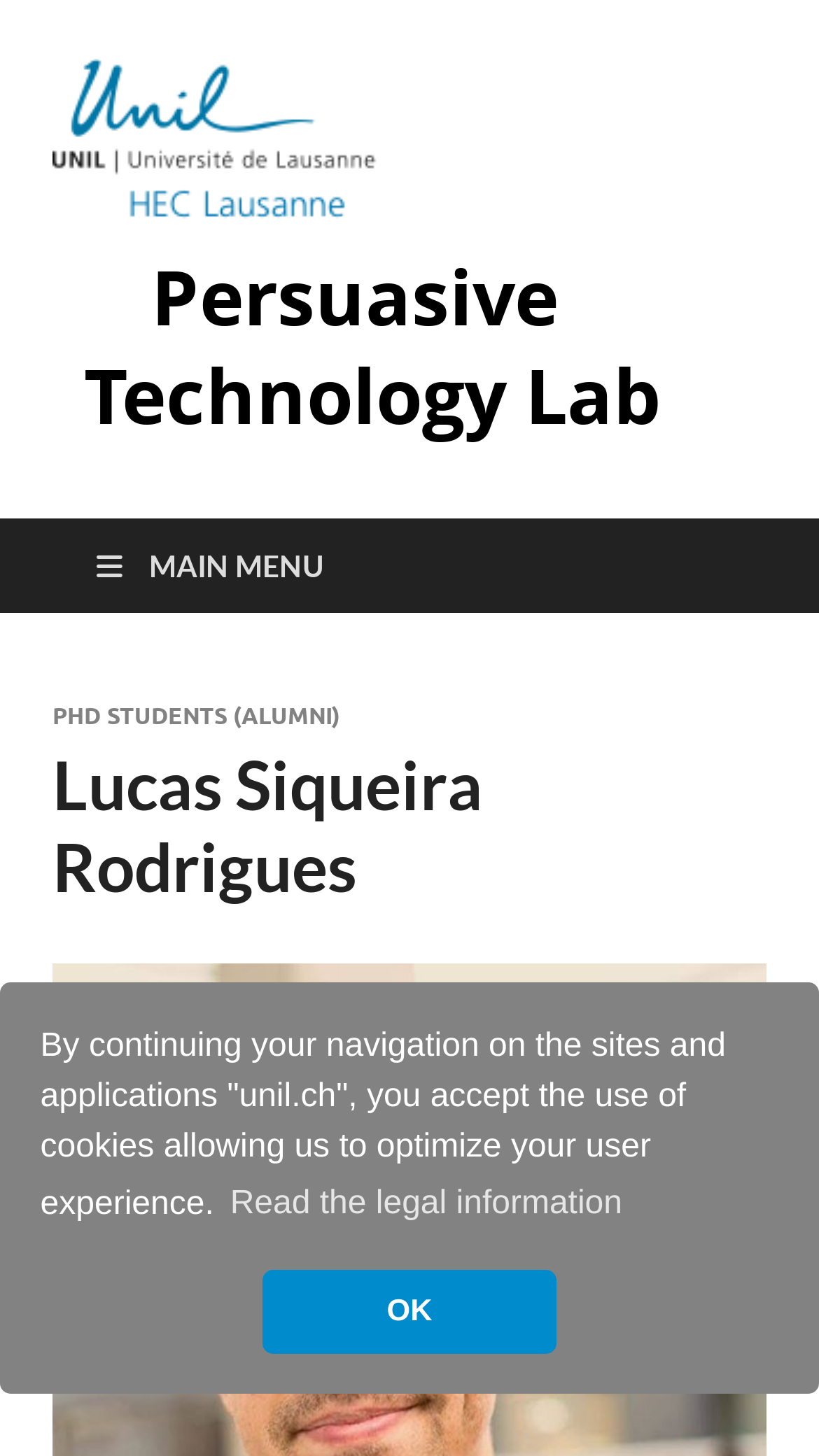Find the bounding box coordinates for the HTML element described as: "Main Menu". The coordinates should consist of four float values between 0 and 1, i.e., [left, top, right, bottom].

[0.077, 0.355, 0.436, 0.42]